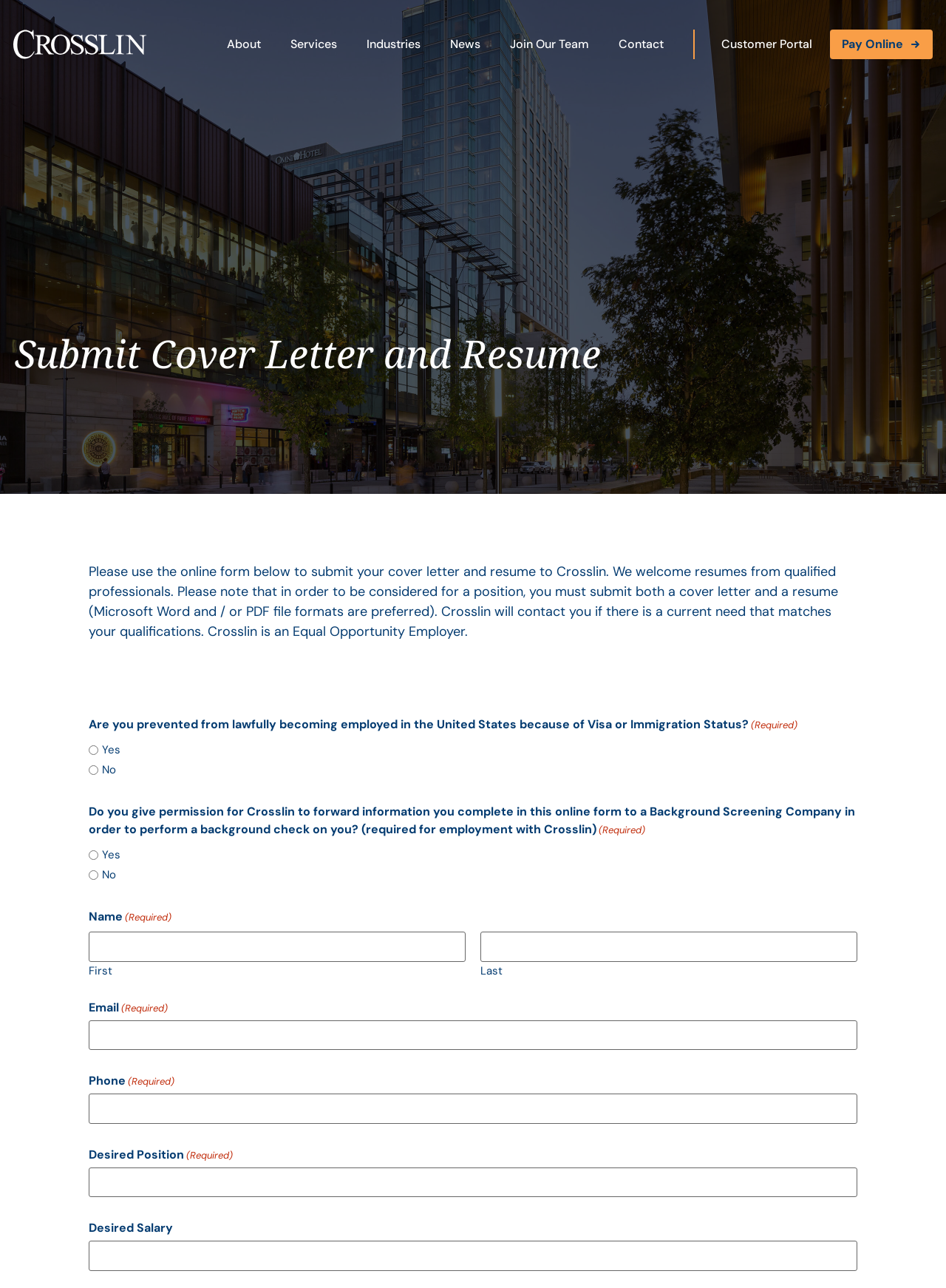Locate the bounding box coordinates of the clickable part needed for the task: "Enter Email".

[0.094, 0.792, 0.906, 0.815]